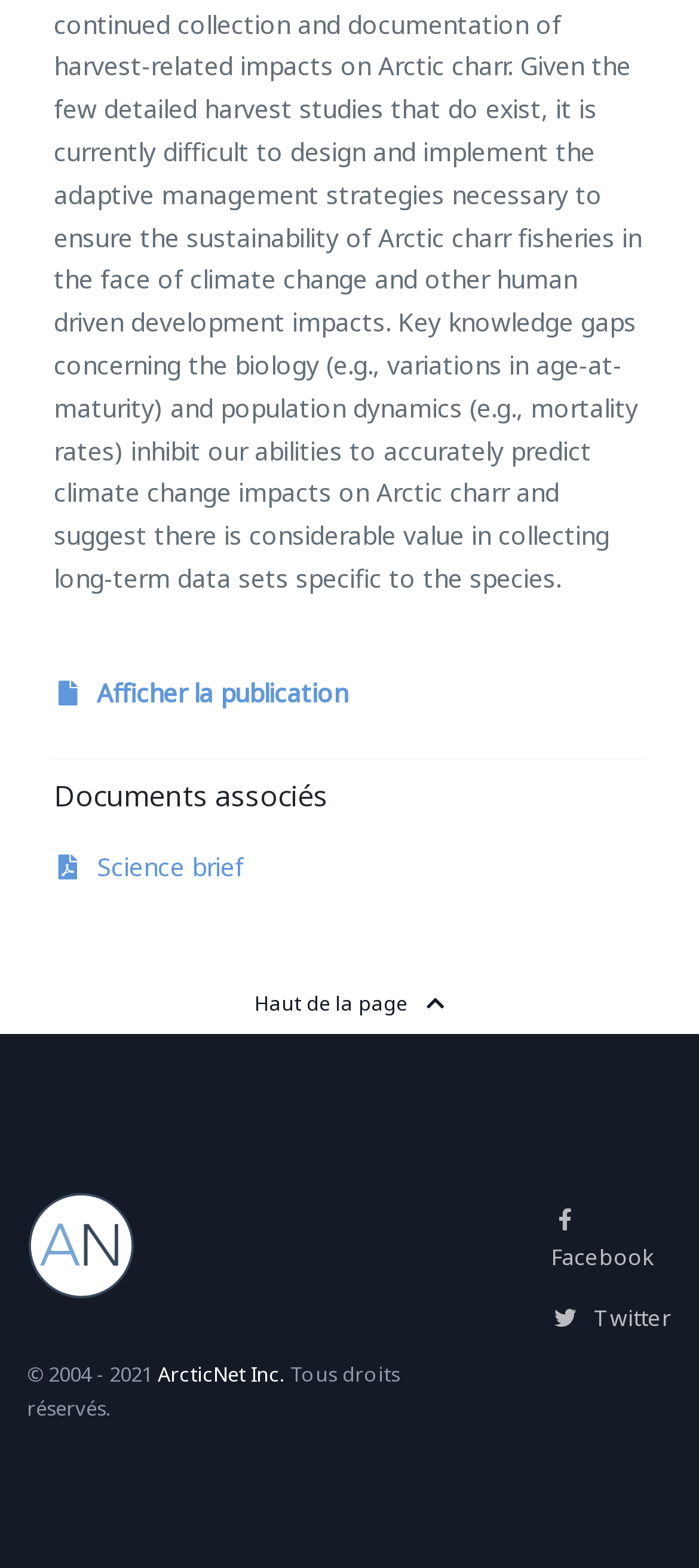Determine the bounding box coordinates of the element that should be clicked to execute the following command: "View associated documents".

[0.077, 0.483, 0.923, 0.521]